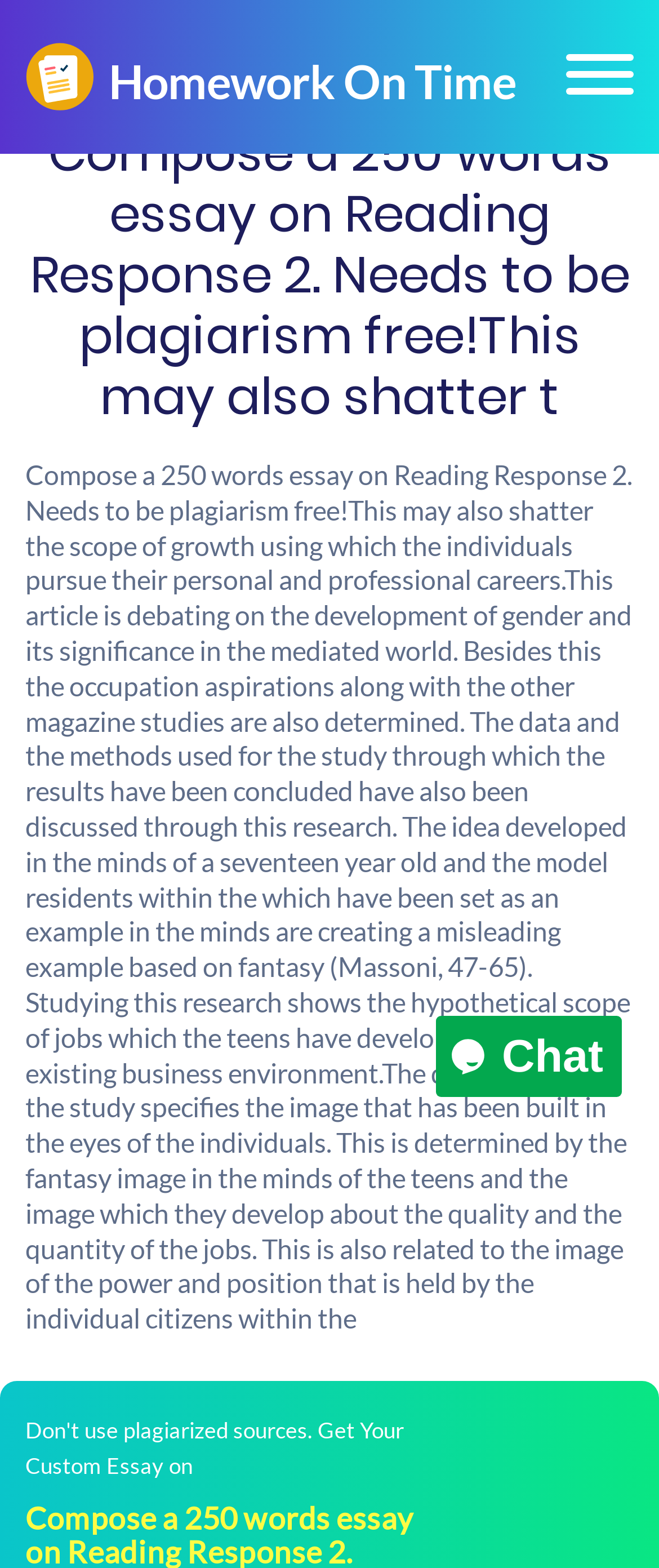Using the provided element description: "aria-label="Toggle navigation"", identify the bounding box coordinates. The coordinates should be four floats between 0 and 1 in the order [left, top, right, bottom].

[0.859, 0.031, 0.962, 0.064]